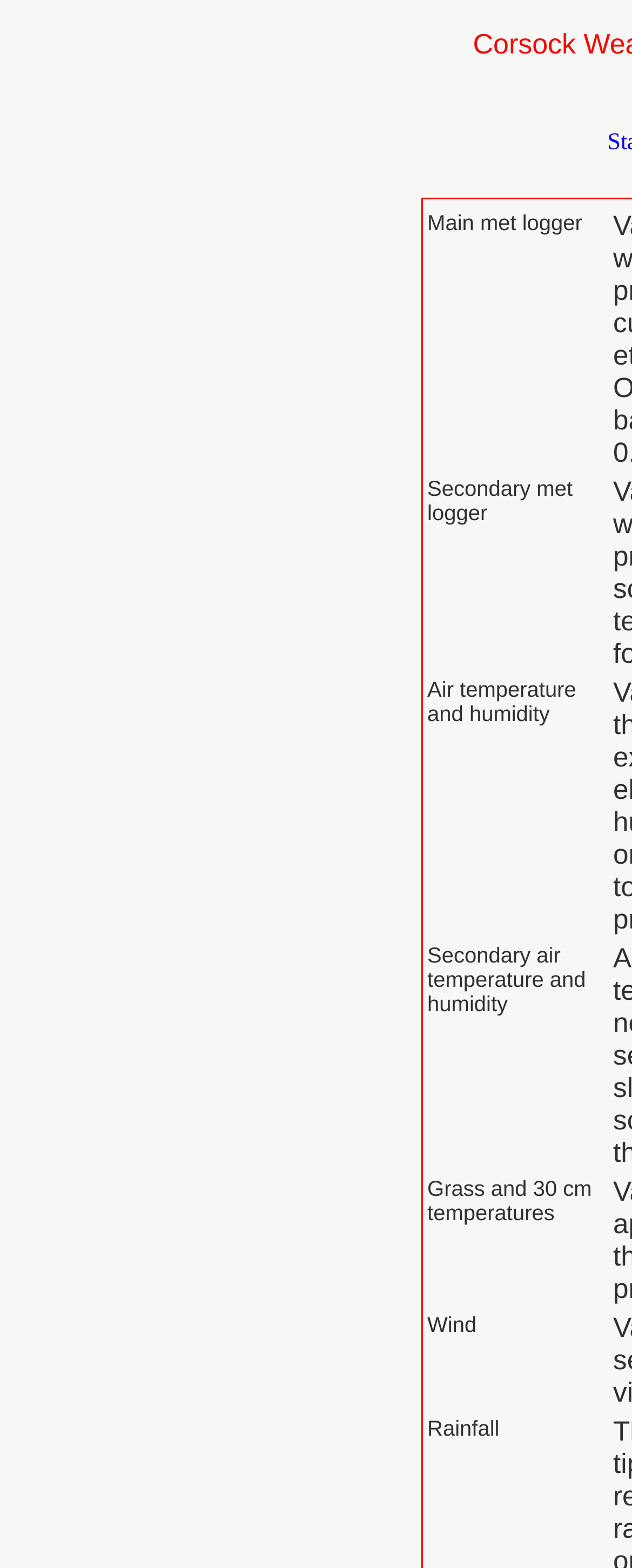Please analyze the image and give a detailed answer to the question:
What is the topmost grid cell?

I determined the topmost grid cell by comparing the y1 coordinates of each grid cell. The grid cell with the smallest y1 value is 'Main met logger', which means it is located at the top.